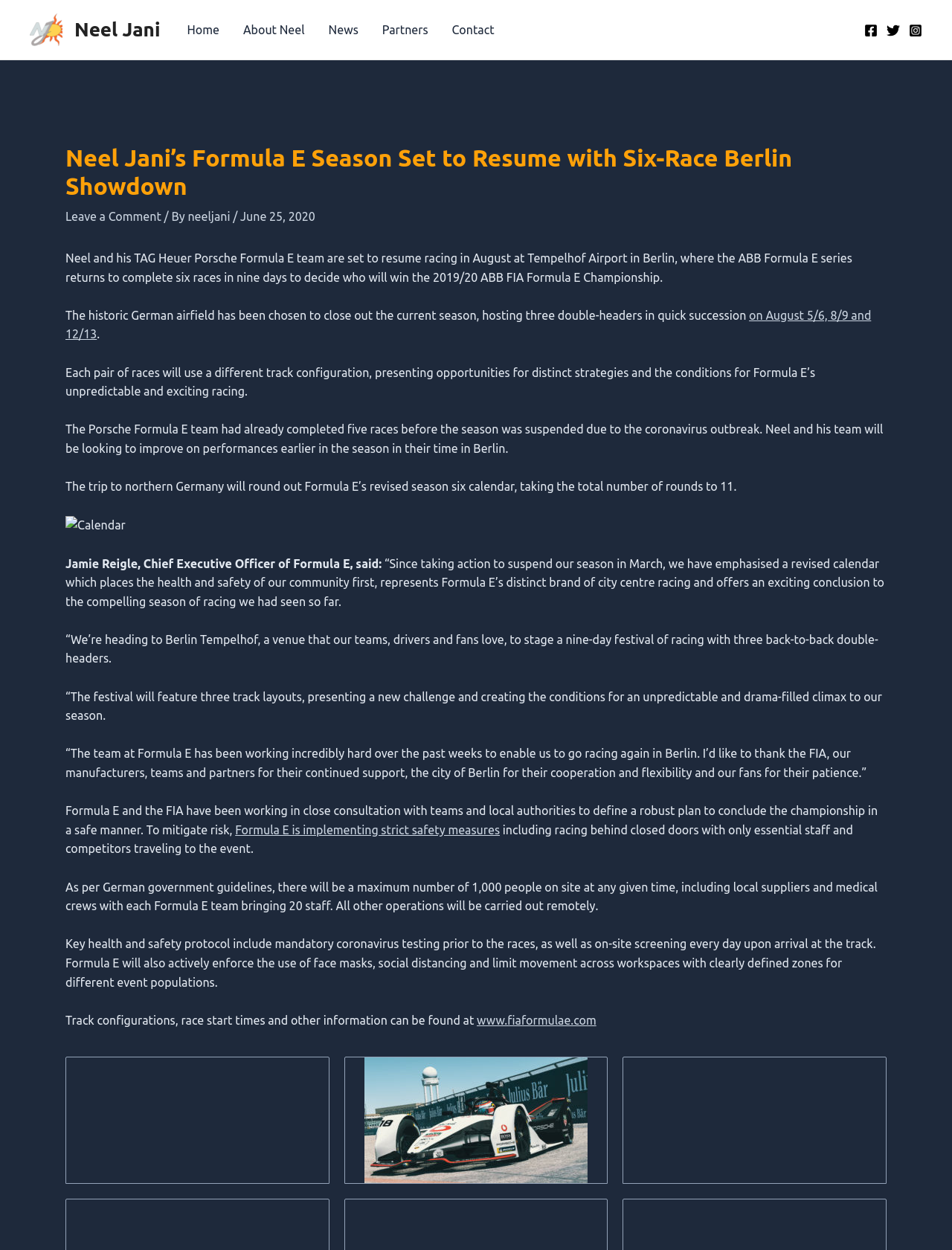Based on the element description: "Leave a Comment", identify the bounding box coordinates for this UI element. The coordinates must be four float numbers between 0 and 1, listed as [left, top, right, bottom].

None